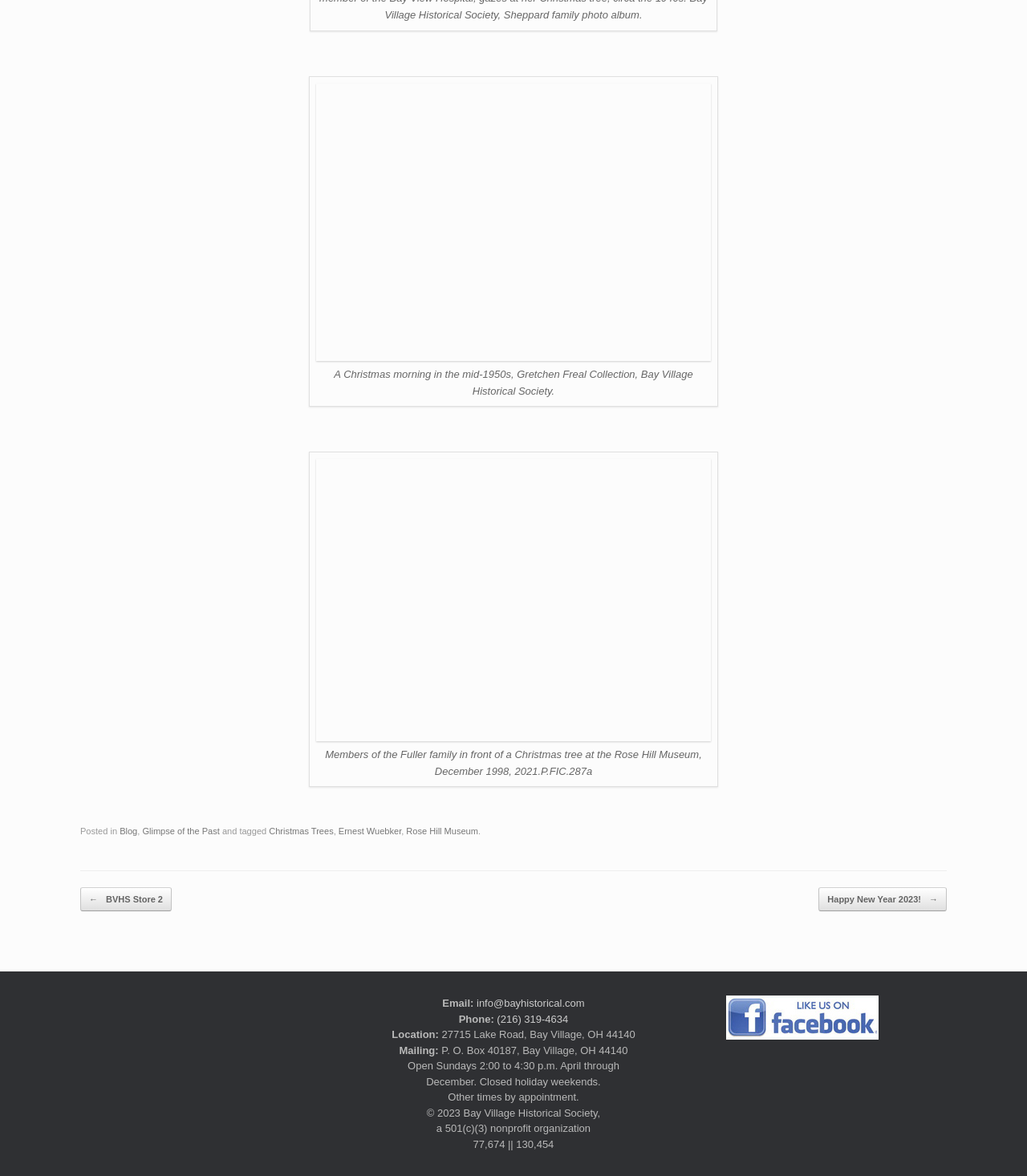What is the name of the museum in the Christmas tree photo? Refer to the image and provide a one-word or short phrase answer.

Rose Hill Museum